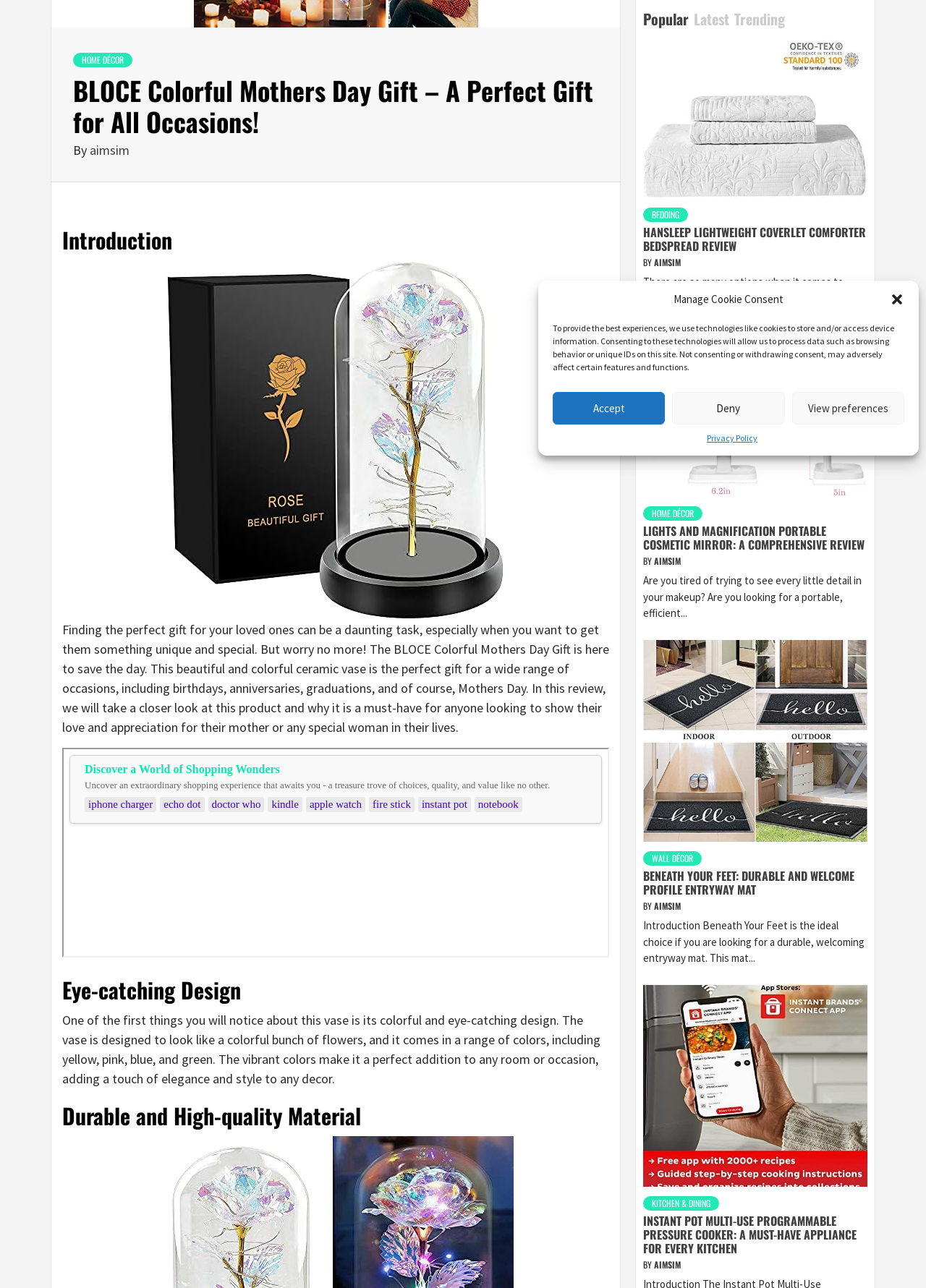Extract the bounding box coordinates for the UI element described by the text: "Kitchen & Dining". The coordinates should be in the form of [left, top, right, bottom] with values between 0 and 1.

[0.695, 0.928, 0.777, 0.94]